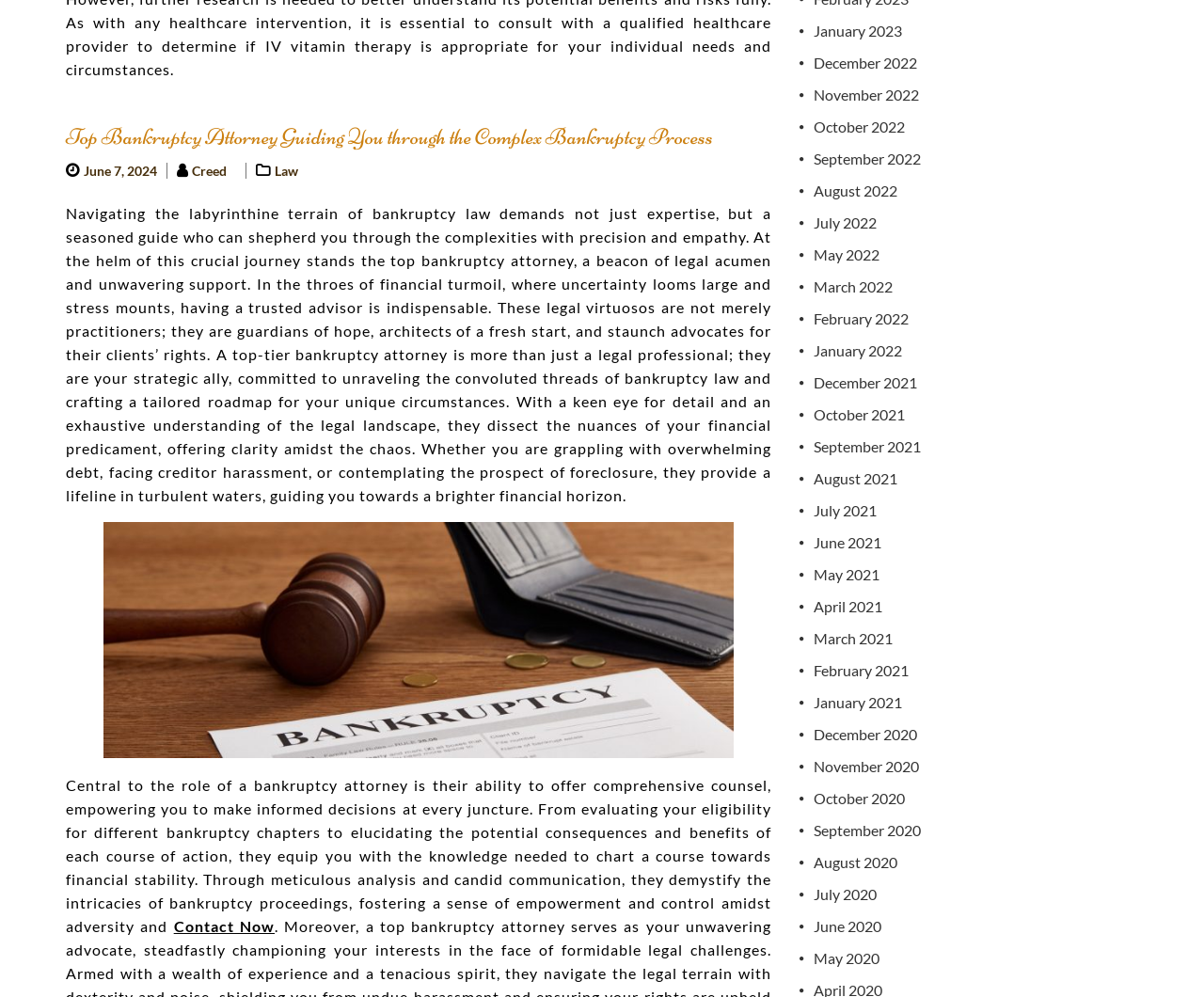Please provide the bounding box coordinates for the UI element as described: "Creed". The coordinates must be four floats between 0 and 1, represented as [left, top, right, bottom].

[0.159, 0.163, 0.188, 0.179]